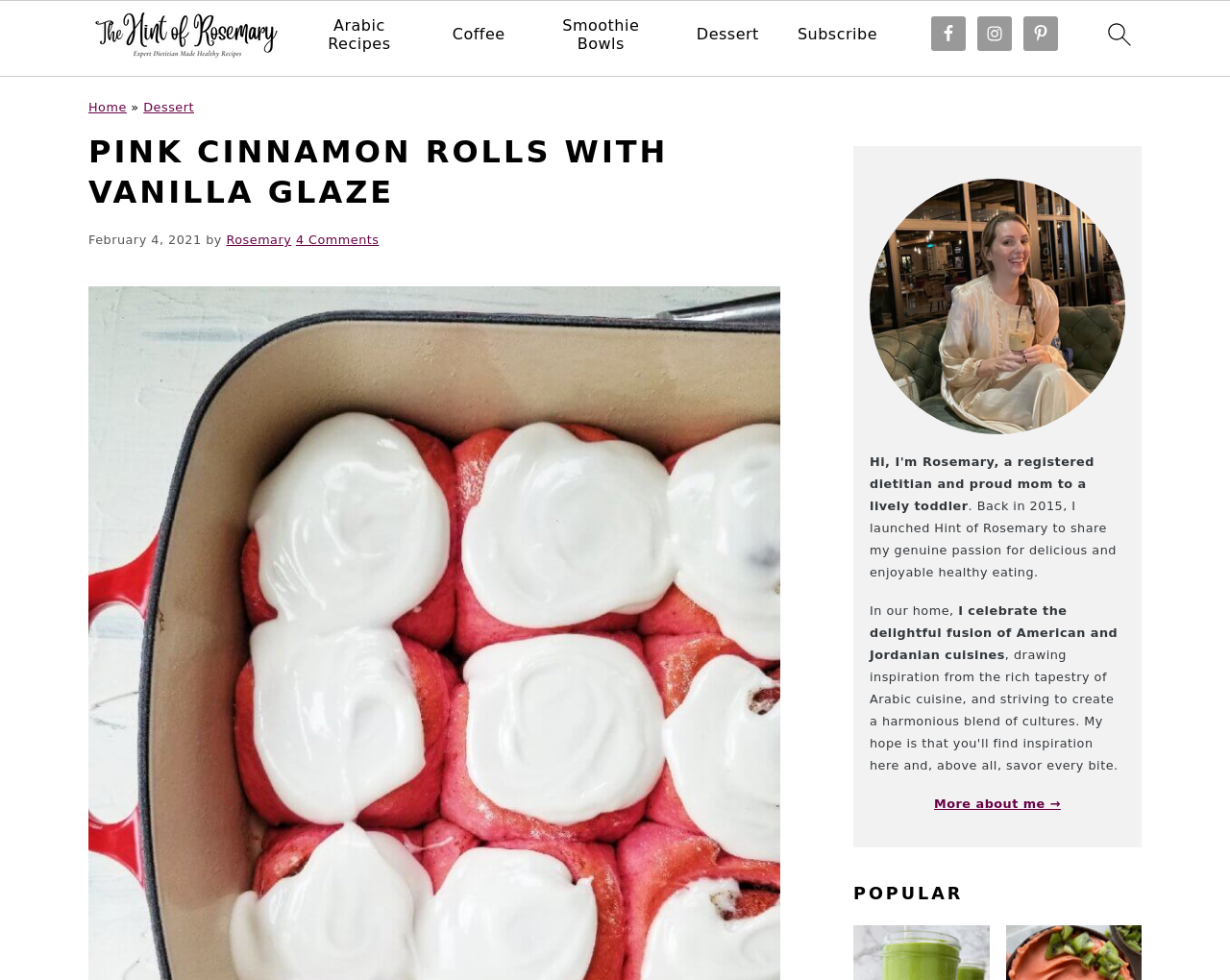Identify the bounding box coordinates of the area that should be clicked in order to complete the given instruction: "Follow on Twitter". The bounding box coordinates should be four float numbers between 0 and 1, i.e., [left, top, right, bottom].

None